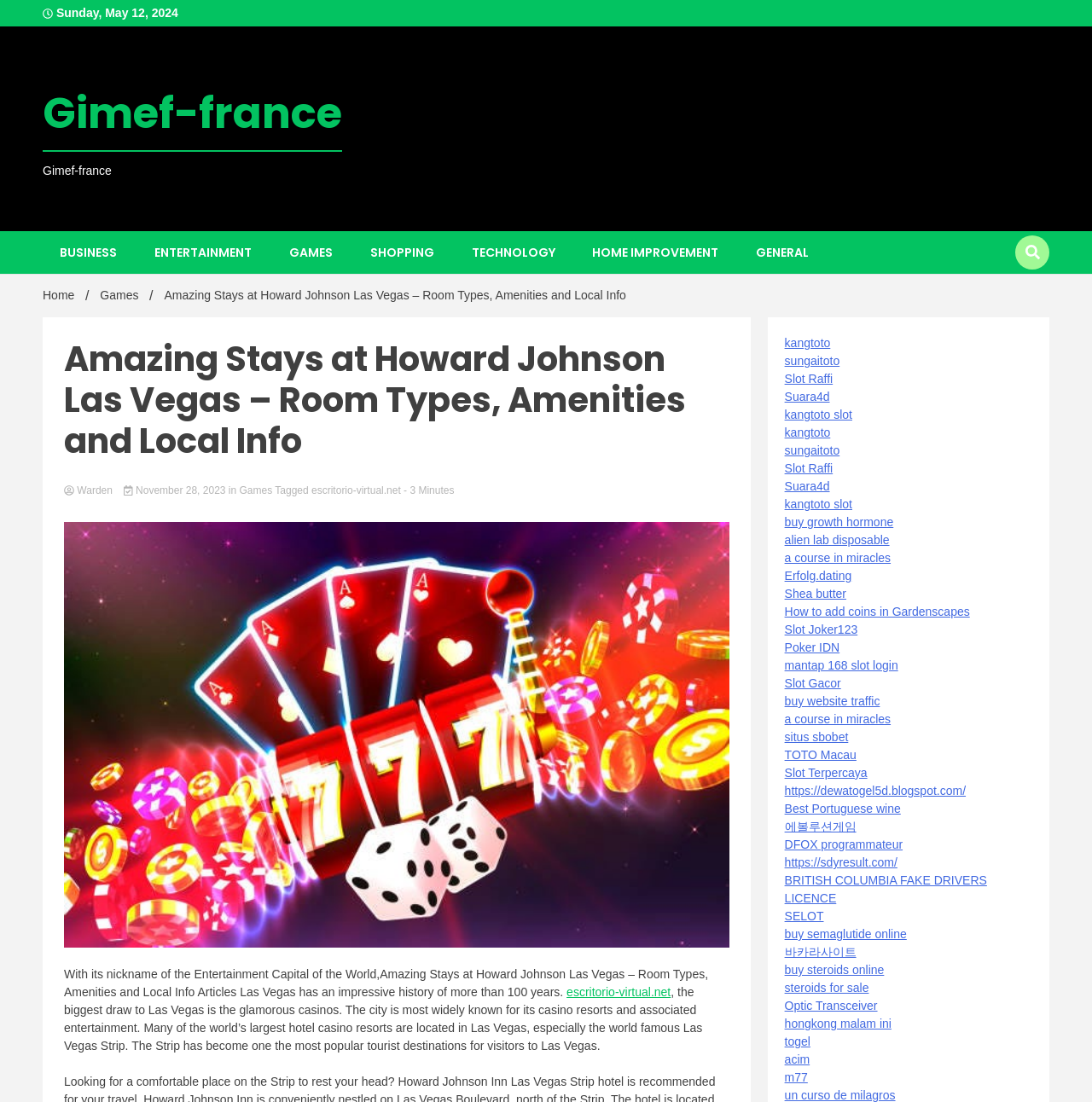Determine the bounding box for the described HTML element: "un curso de milagros". Ensure the coordinates are four float numbers between 0 and 1 in the format [left, top, right, bottom].

[0.718, 0.988, 0.82, 1.0]